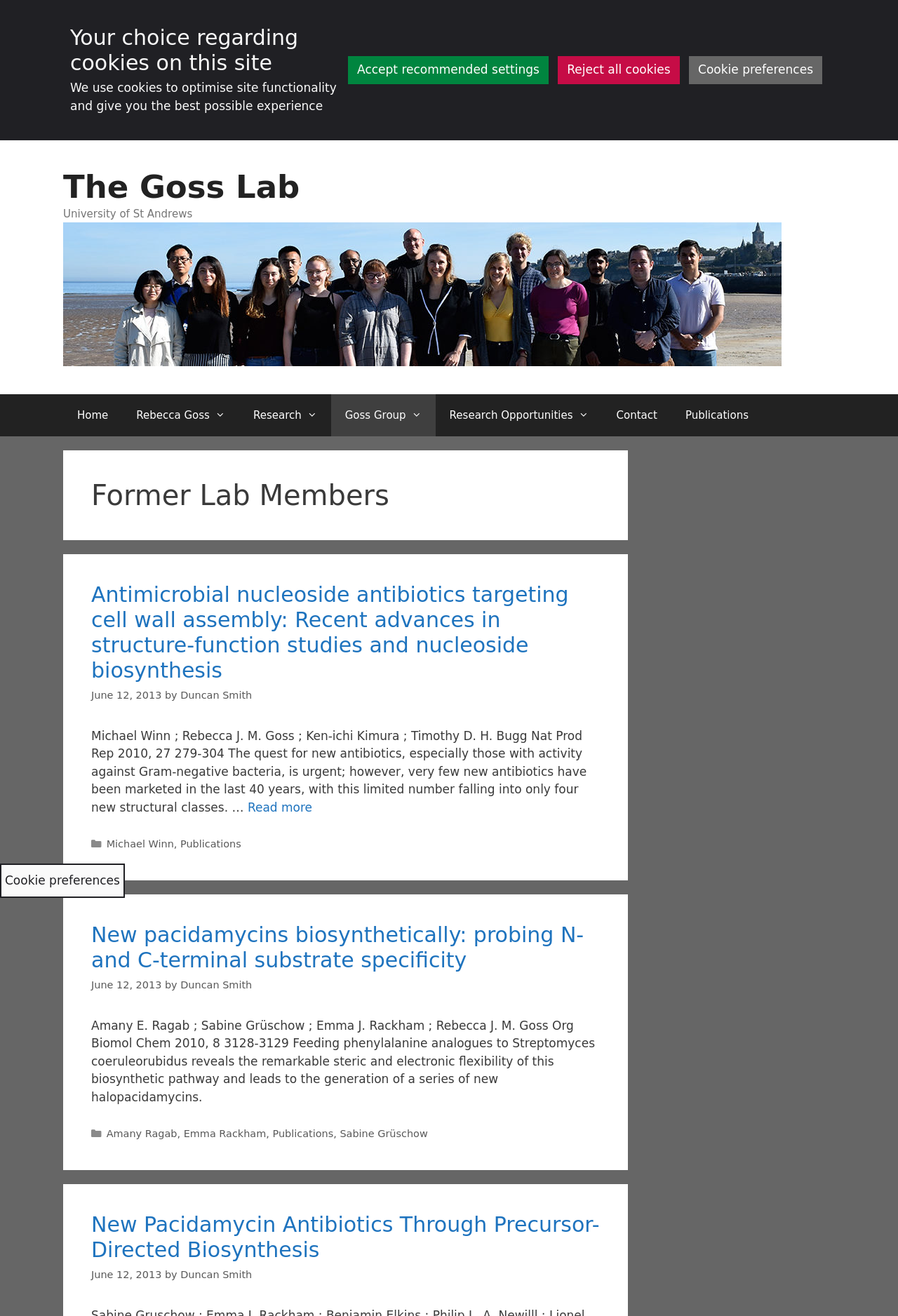Specify the bounding box coordinates of the element's area that should be clicked to execute the given instruction: "Click the Home link". The coordinates should be four float numbers between 0 and 1, i.e., [left, top, right, bottom].

None